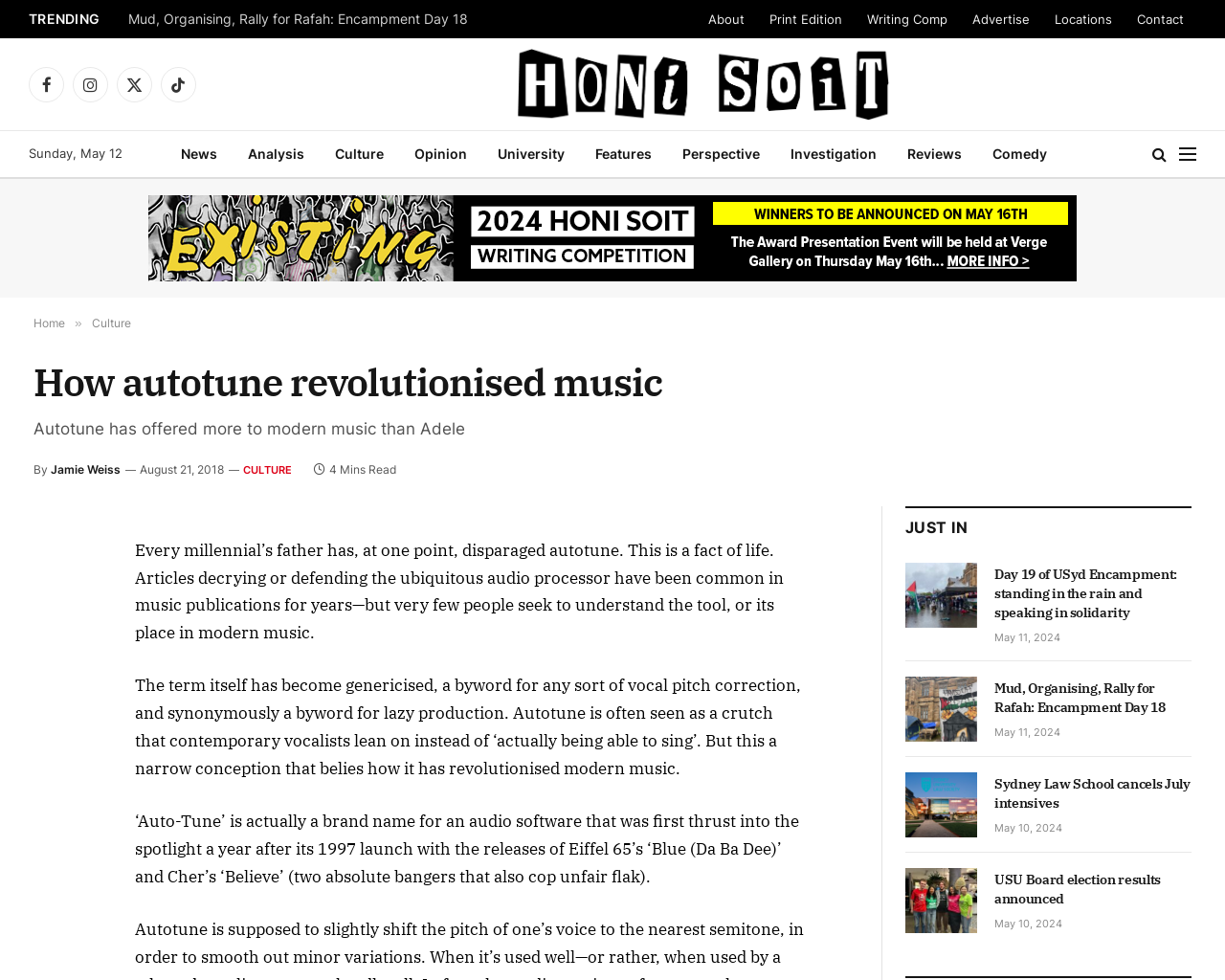Generate the title text from the webpage.

How autotune revolutionised music